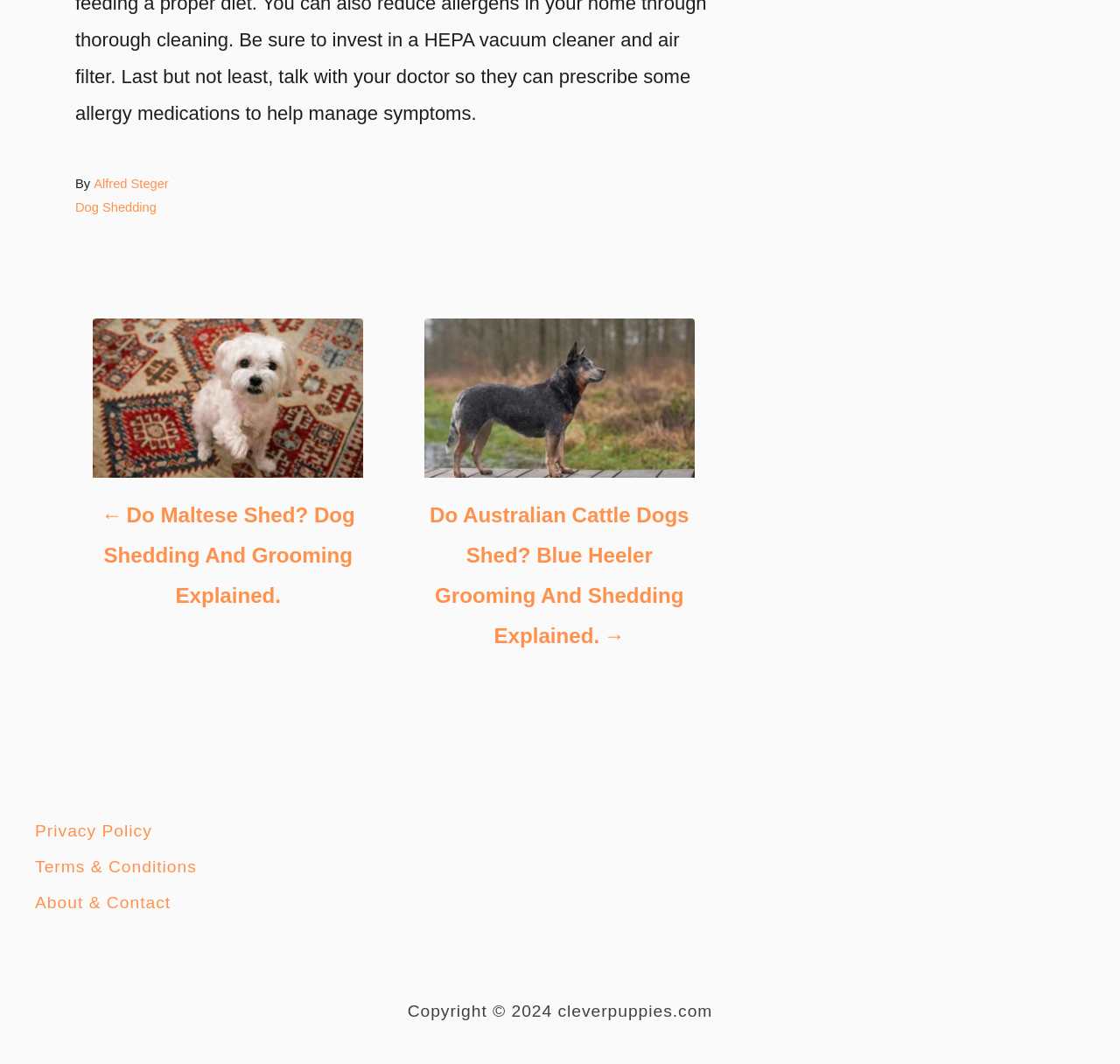Find and indicate the bounding box coordinates of the region you should select to follow the given instruction: "check about and contact".

[0.031, 0.836, 0.307, 0.862]